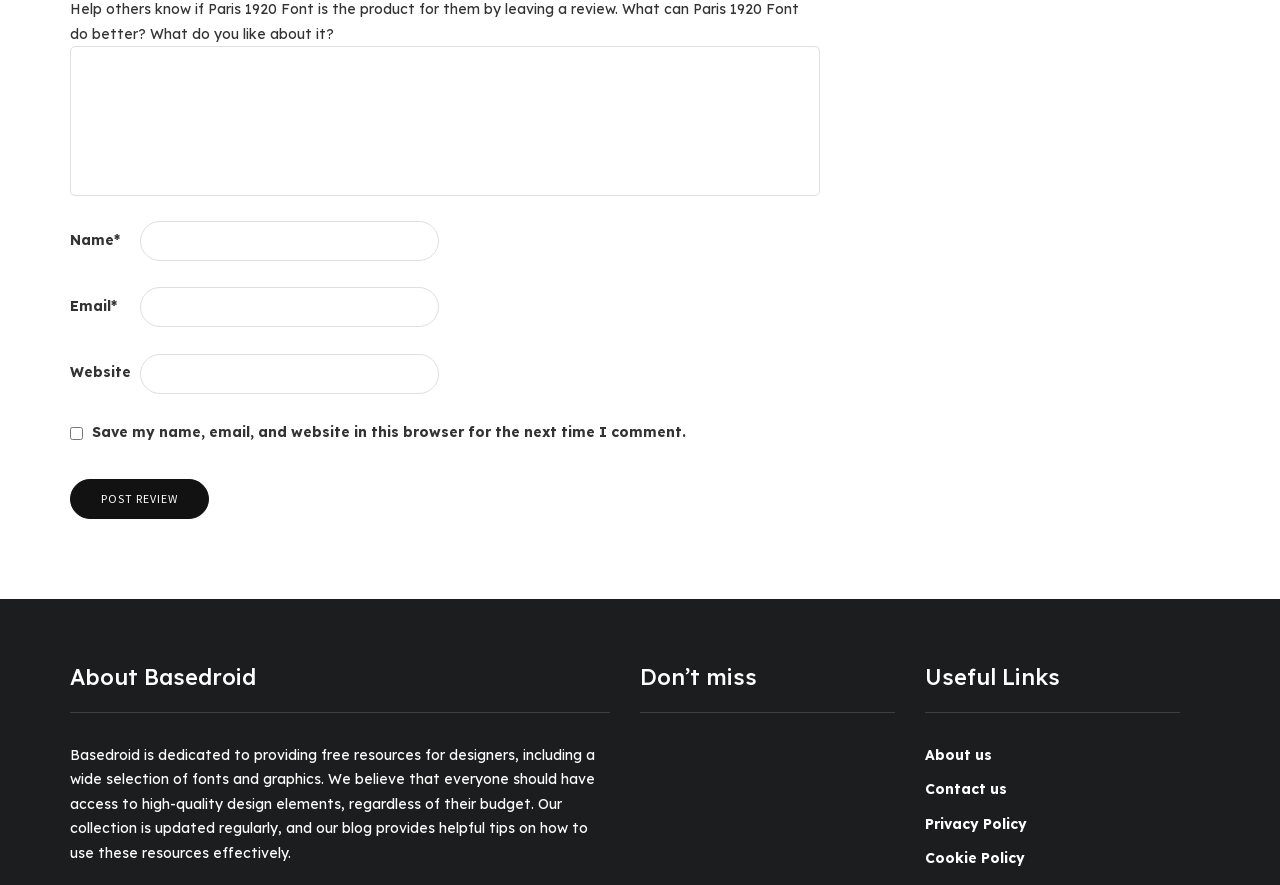Please determine the bounding box coordinates of the area that needs to be clicked to complete this task: 'Search for something'. The coordinates must be four float numbers between 0 and 1, formatted as [left, top, right, bottom].

None